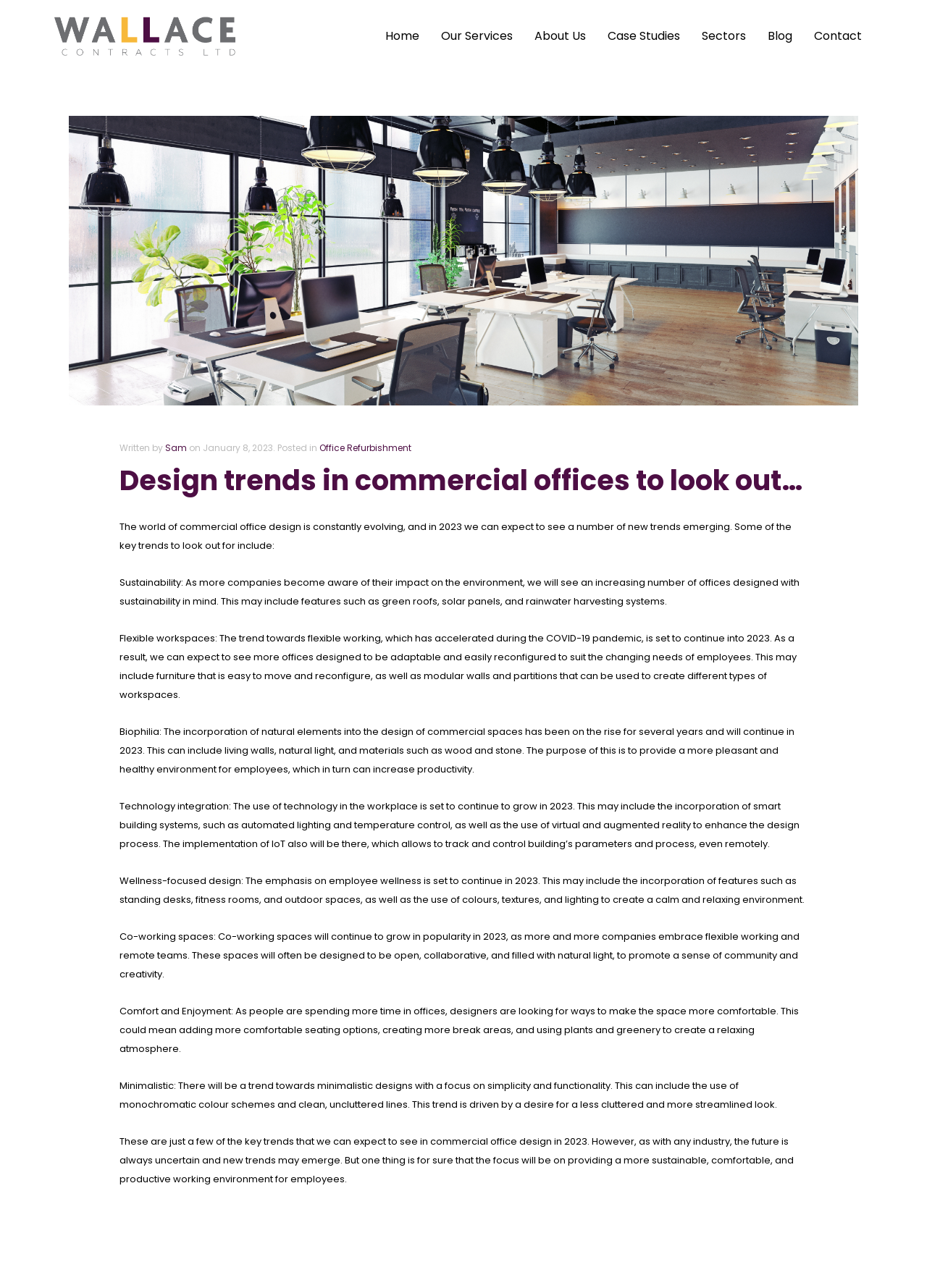Determine the bounding box coordinates of the area to click in order to meet this instruction: "Click on the 'Home' link".

[0.404, 0.0, 0.464, 0.056]